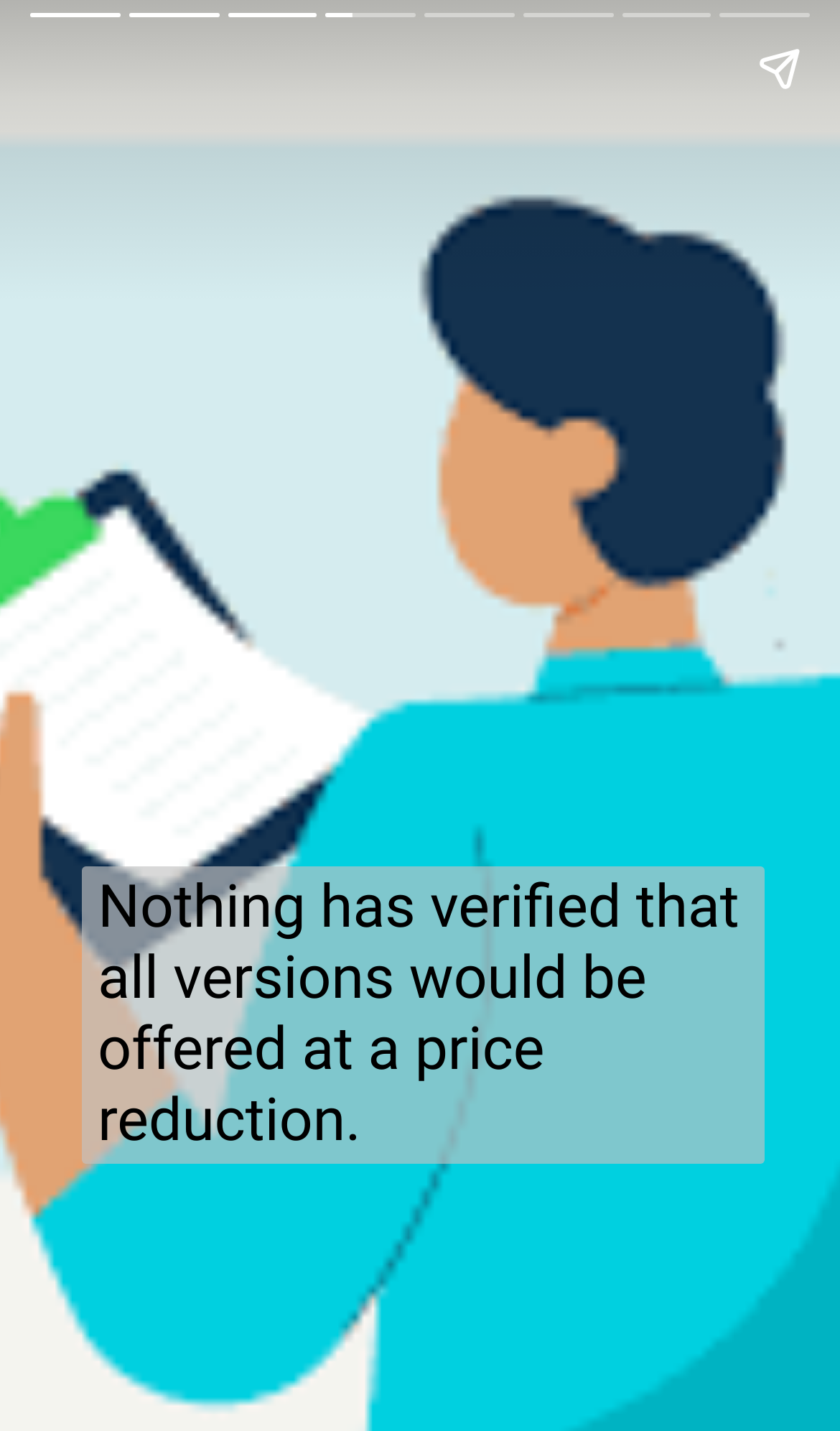Can you find the bounding box coordinates for the UI element given this description: "aria-label="Previous page""? Provide the coordinates as four float numbers between 0 and 1: [left, top, right, bottom].

[0.0, 0.113, 0.077, 0.887]